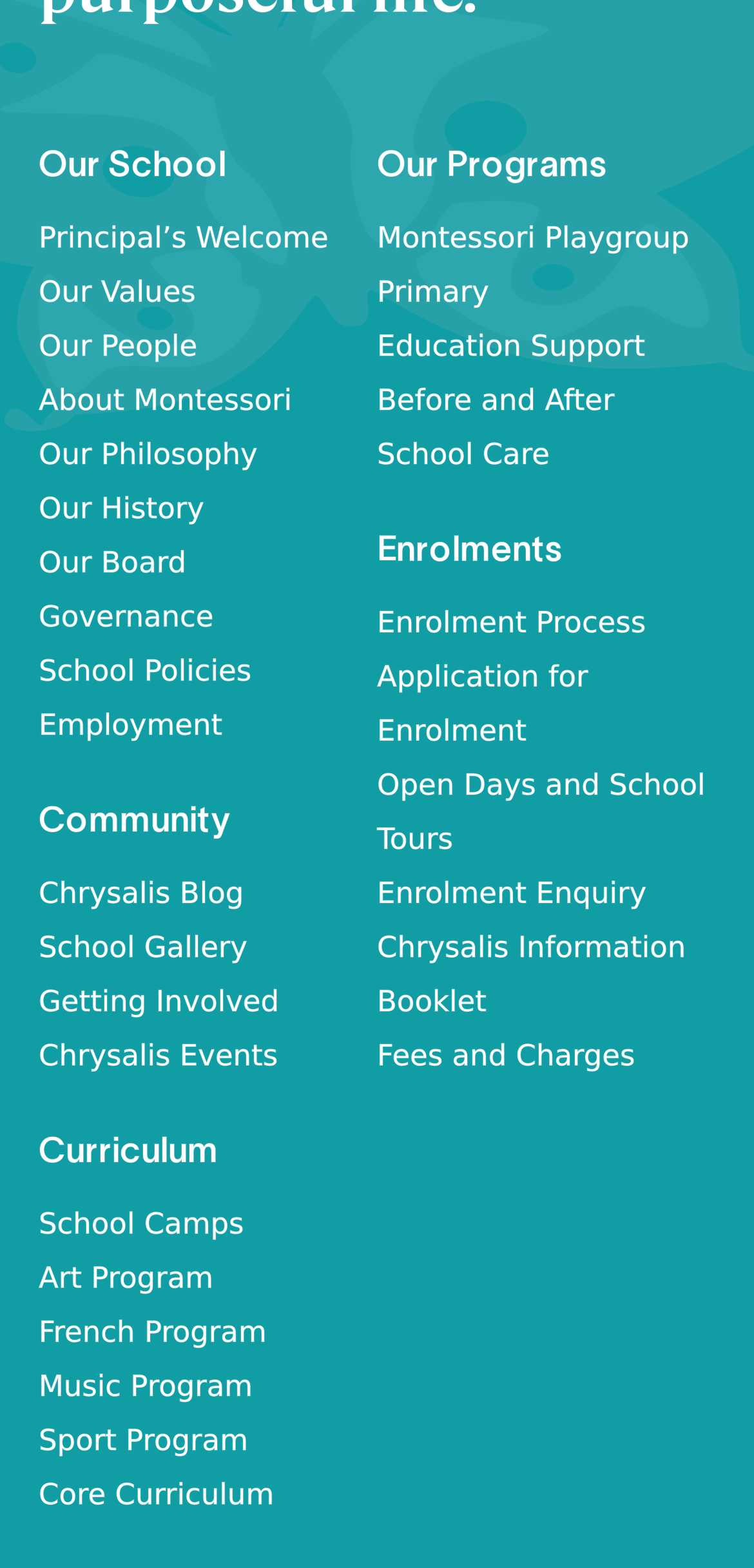Please specify the bounding box coordinates of the clickable section necessary to execute the following command: "Read Chrysalis Blog".

[0.051, 0.559, 0.323, 0.581]